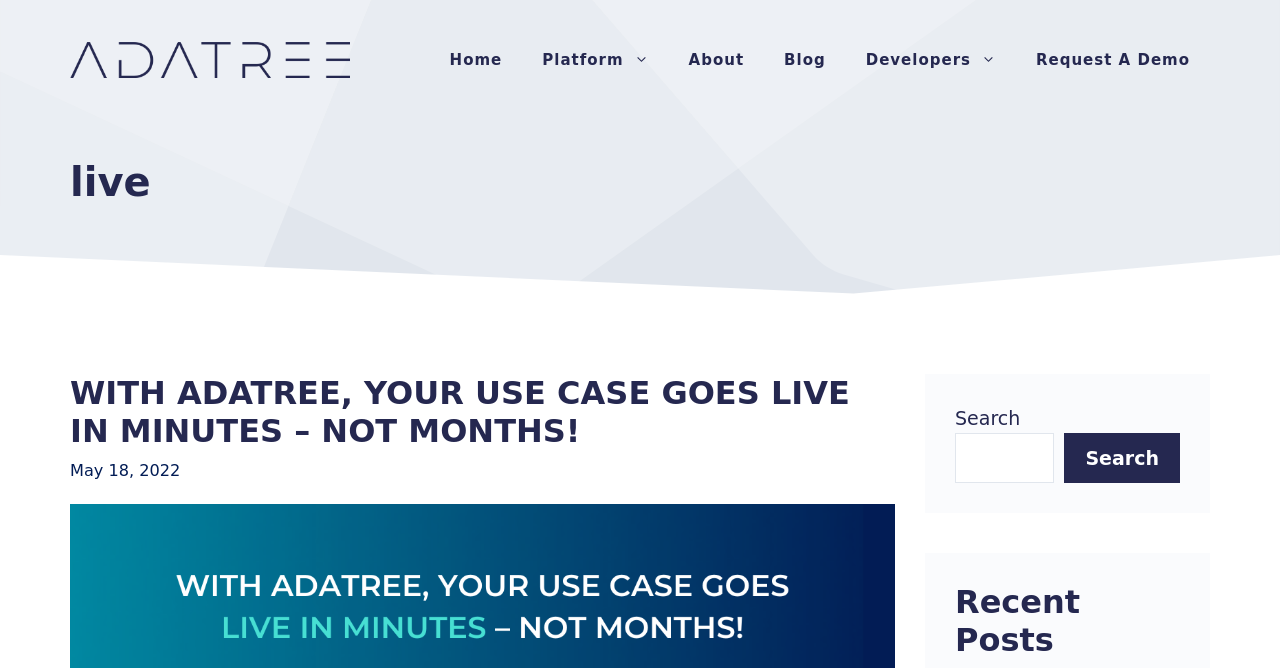Identify the bounding box coordinates of the element that should be clicked to fulfill this task: "go to Home page". The coordinates should be provided as four float numbers between 0 and 1, i.e., [left, top, right, bottom].

[0.336, 0.045, 0.408, 0.135]